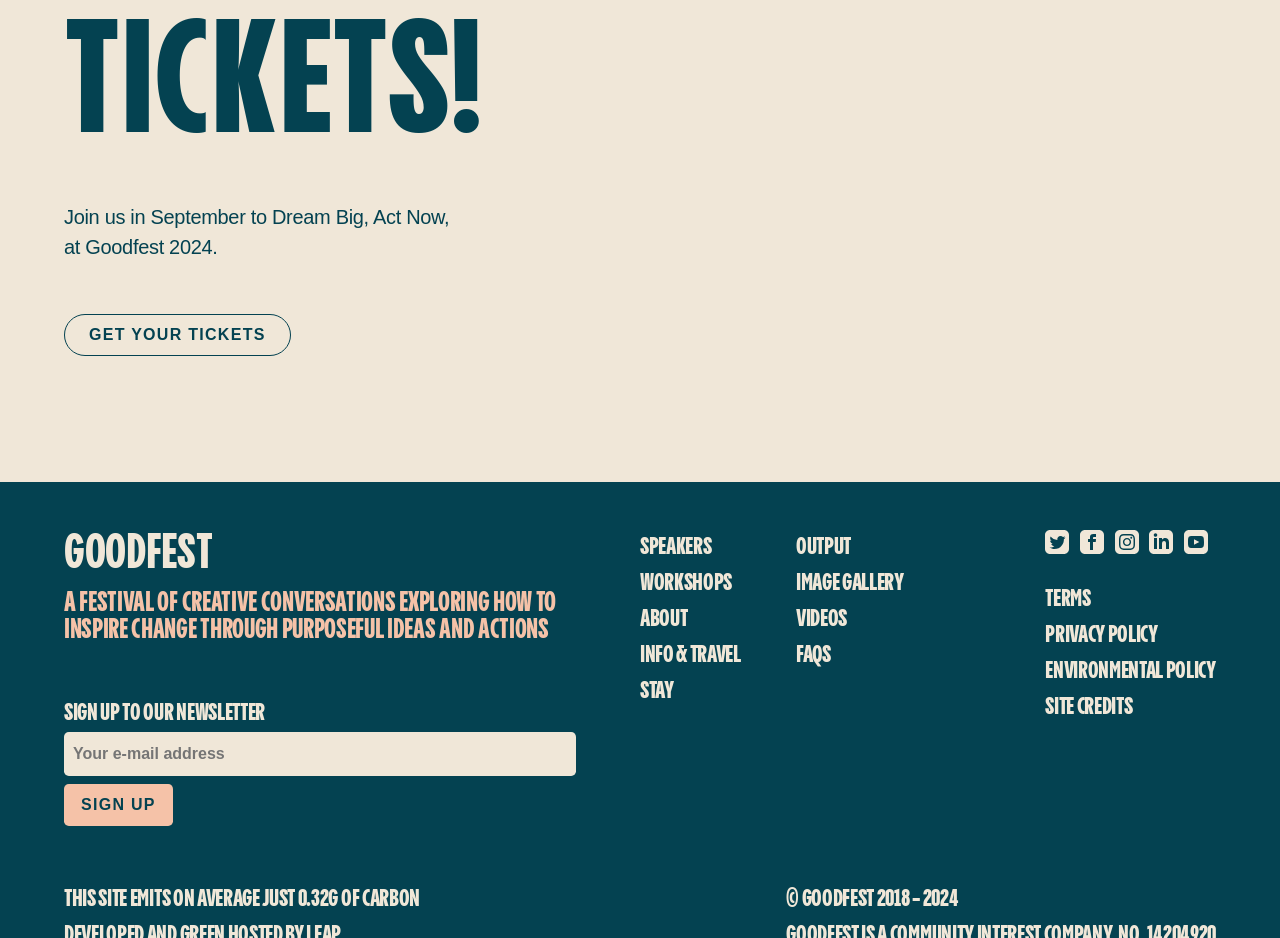Determine the bounding box coordinates for the area you should click to complete the following instruction: "Click the 'Home' link".

None